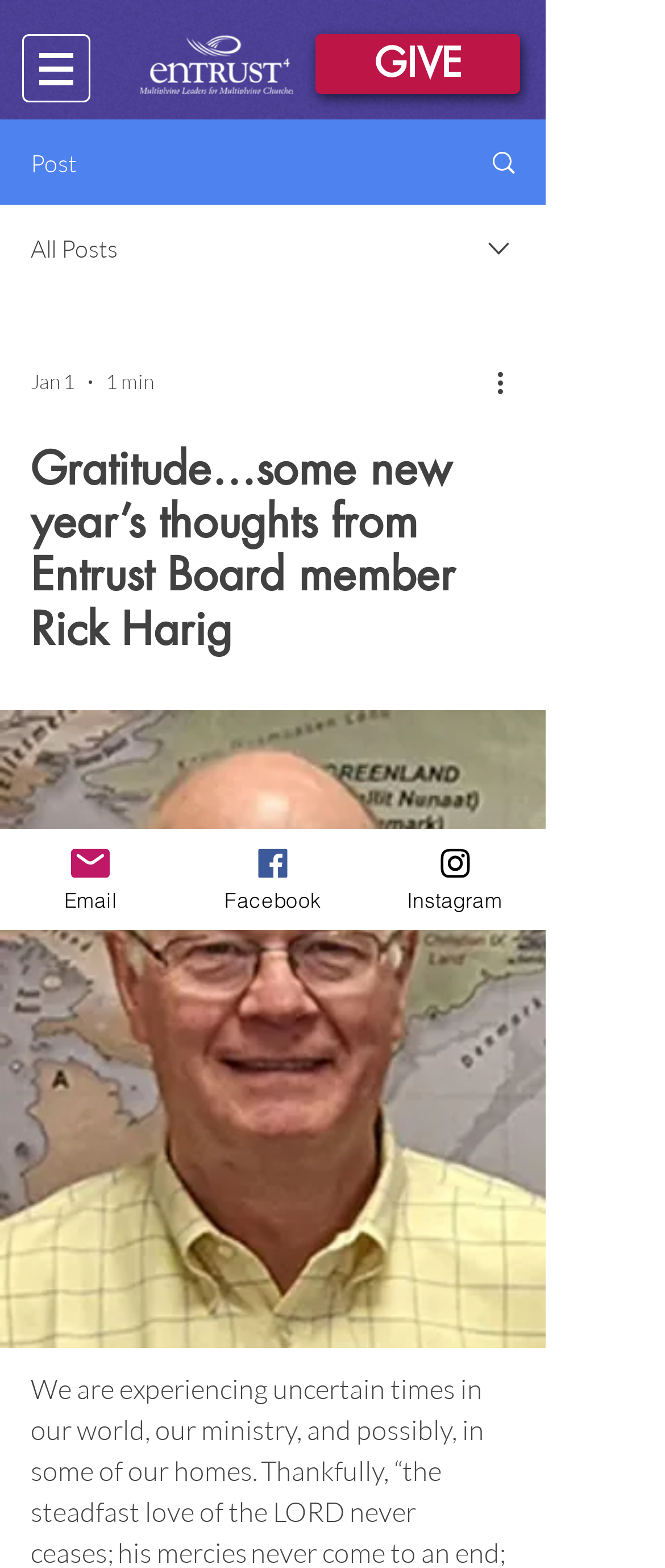What is the time duration of the post?
Please provide a comprehensive answer based on the visual information in the image.

The time duration of the post can be found next to the date 'Jan 1', which indicates that the post was published 1 minute ago.